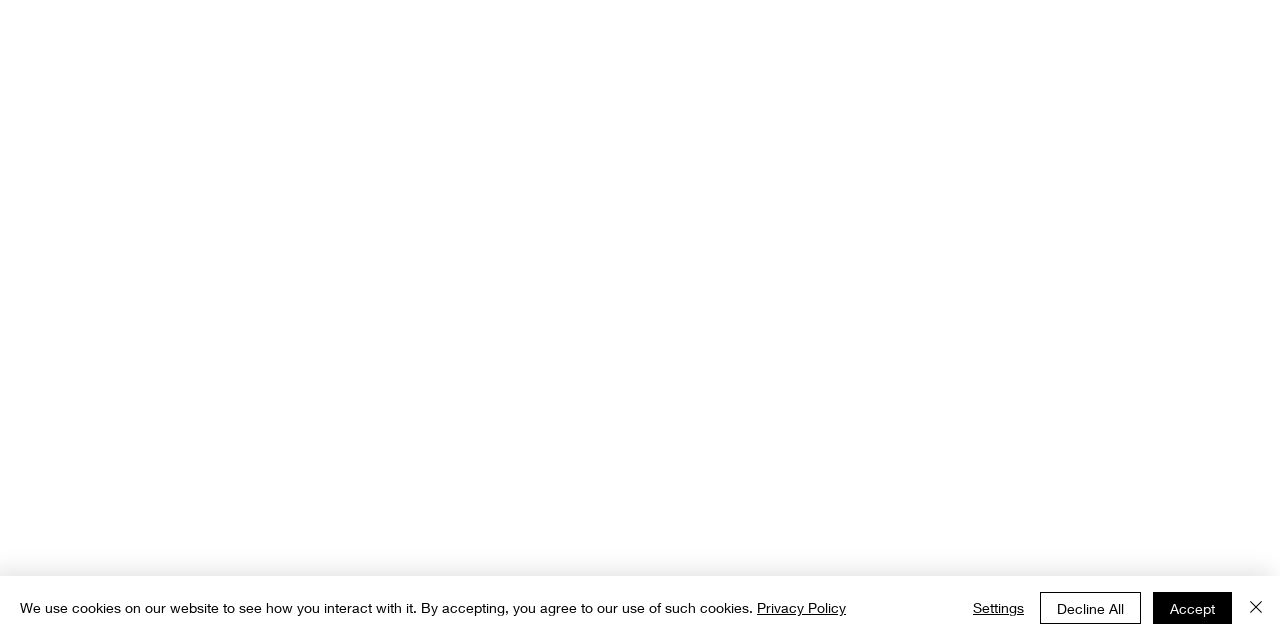Given the description of a UI element: "Privacy Policy |", identify the bounding box coordinates of the matching element in the webpage screenshot.

None